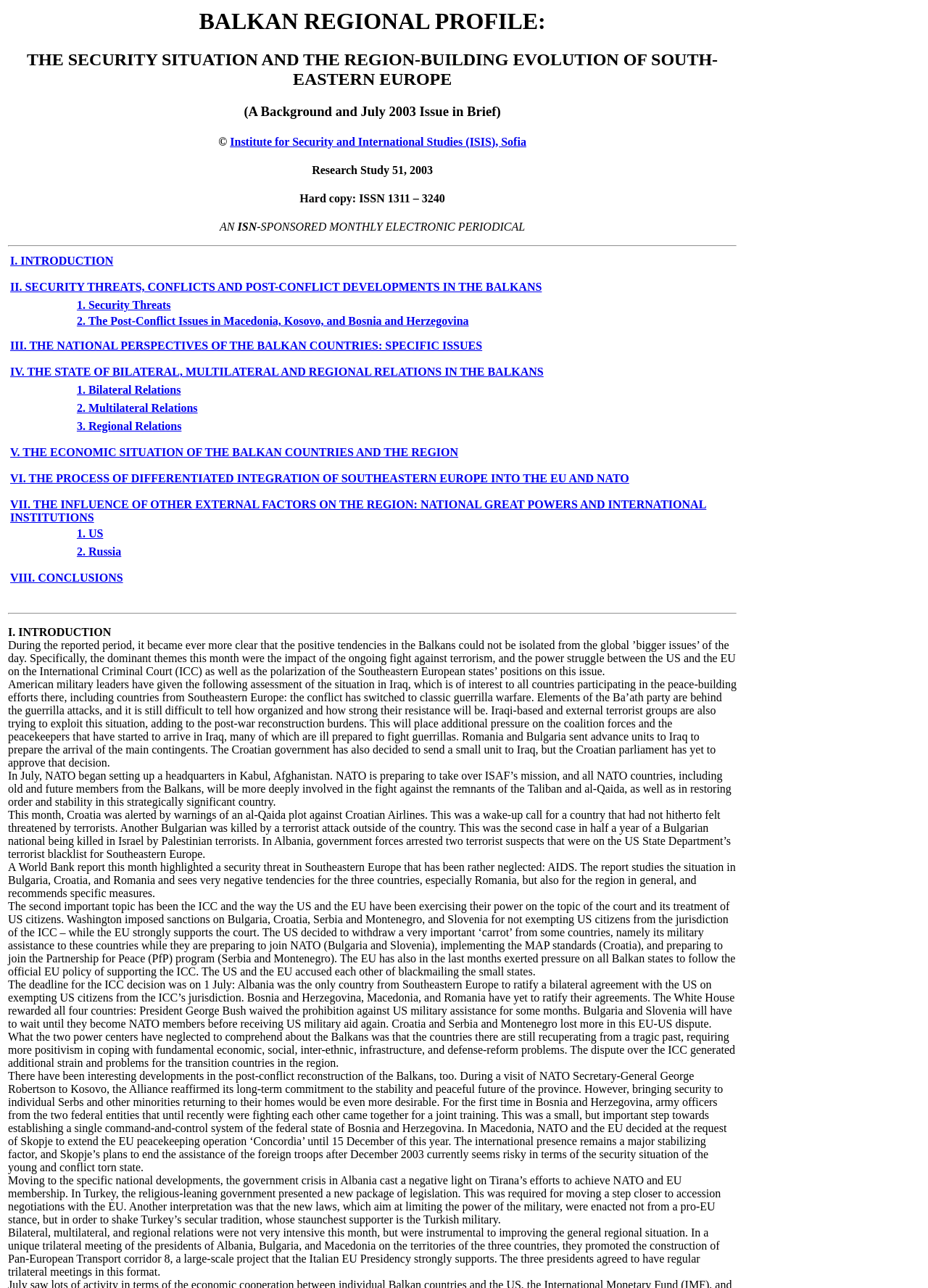Please extract the webpage's main title and generate its text content.

BALKAN REGIONAL PROFILE: